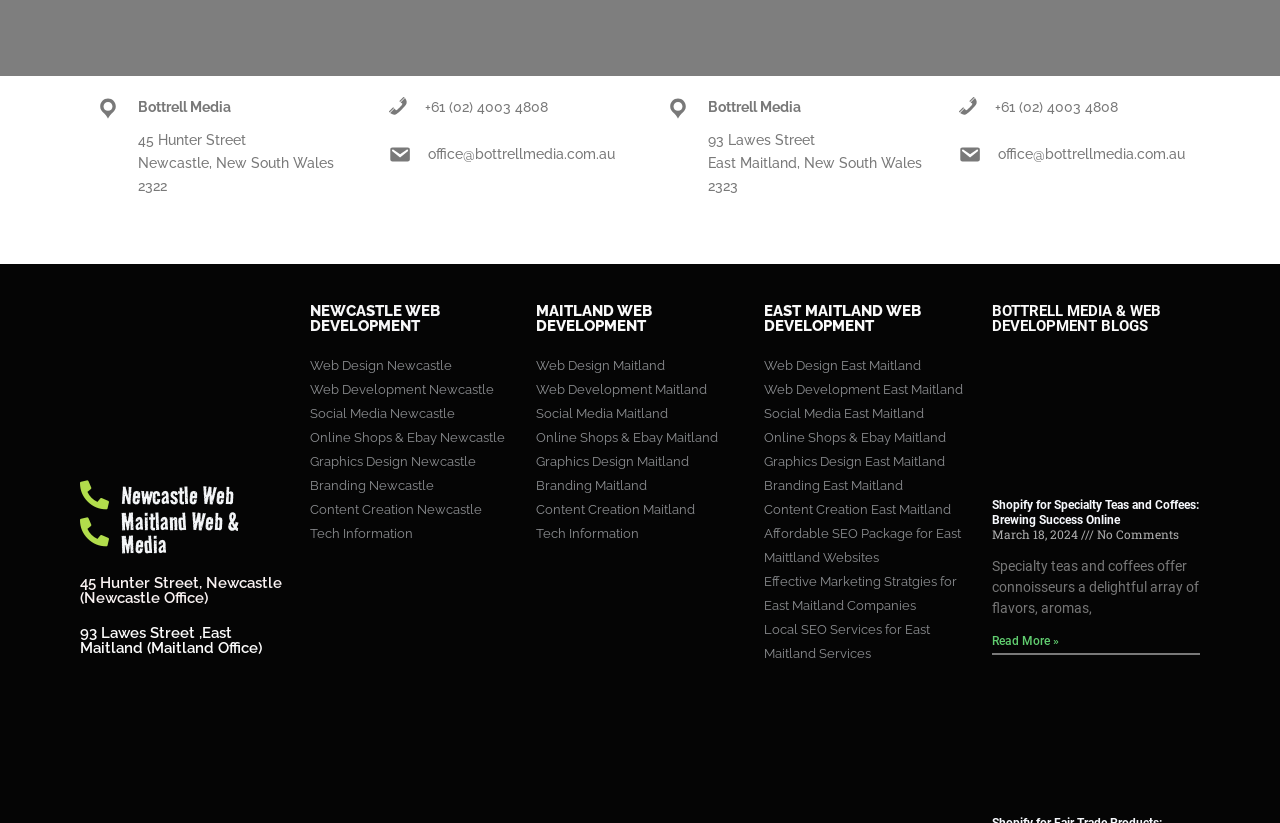Find the bounding box coordinates of the UI element according to this description: "Online Shops & Ebay Maitland".

[0.419, 0.517, 0.581, 0.546]